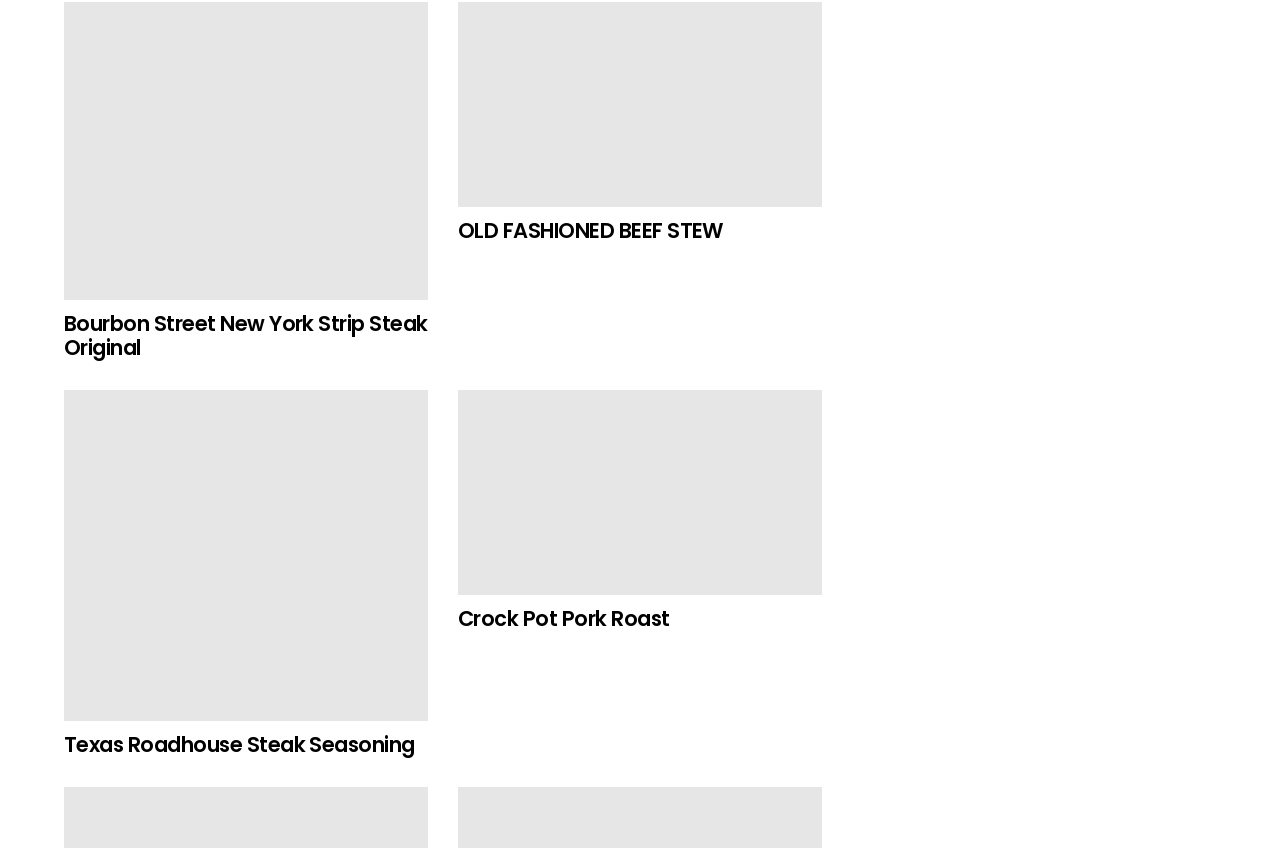Indicate the bounding box coordinates of the clickable region to achieve the following instruction: "view Bourbon Street New York Strip Steak Original recipe."

[0.05, 0.002, 0.334, 0.354]